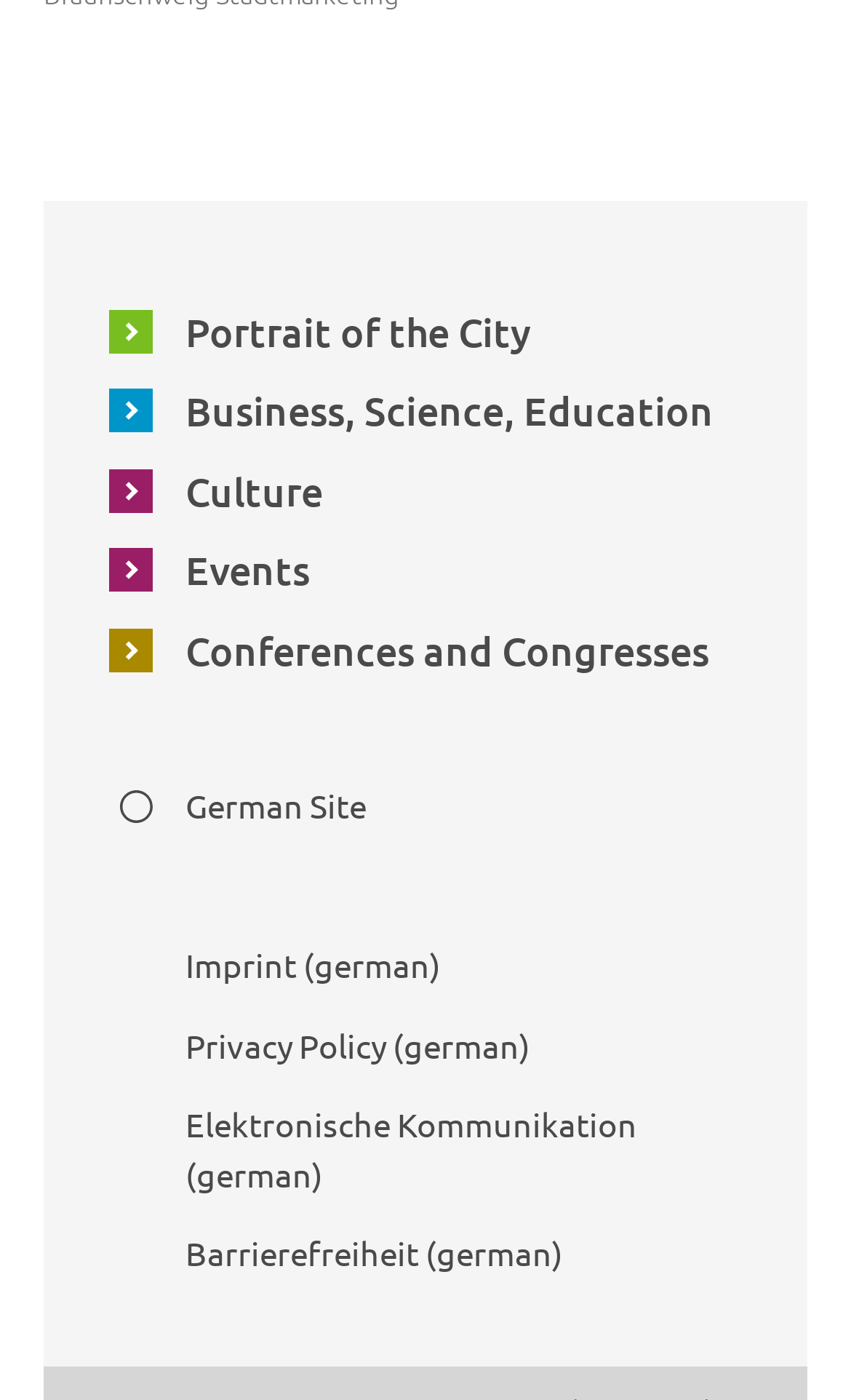Locate the bounding box coordinates of the area to click to fulfill this instruction: "Check Events". The bounding box should be presented as four float numbers between 0 and 1, in the order [left, top, right, bottom].

[0.128, 0.379, 0.897, 0.436]